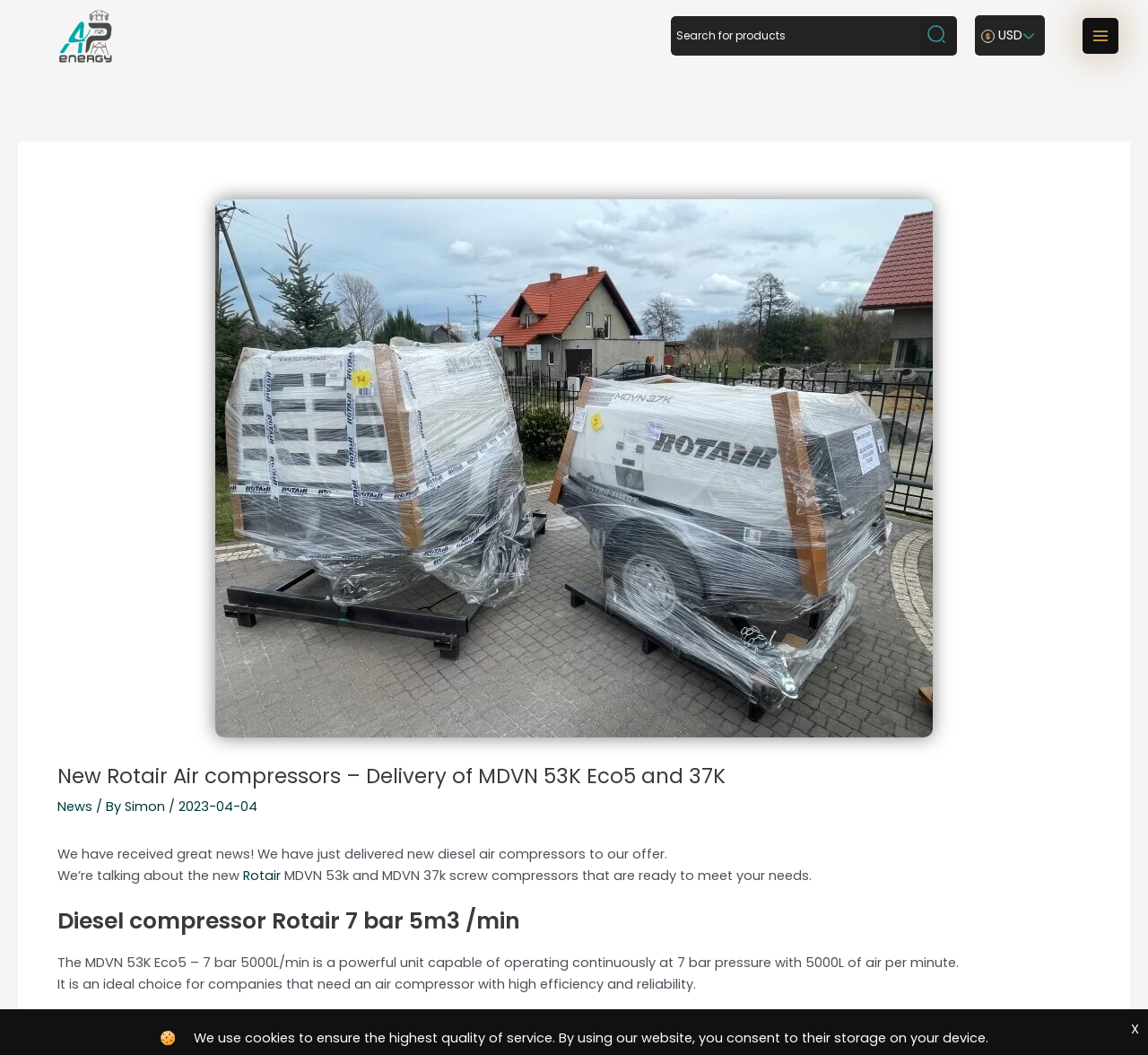Provide the bounding box coordinates for the UI element that is described by this text: "Product & Services Review". The coordinates should be in the form of four float numbers between 0 and 1: [left, top, right, bottom].

None